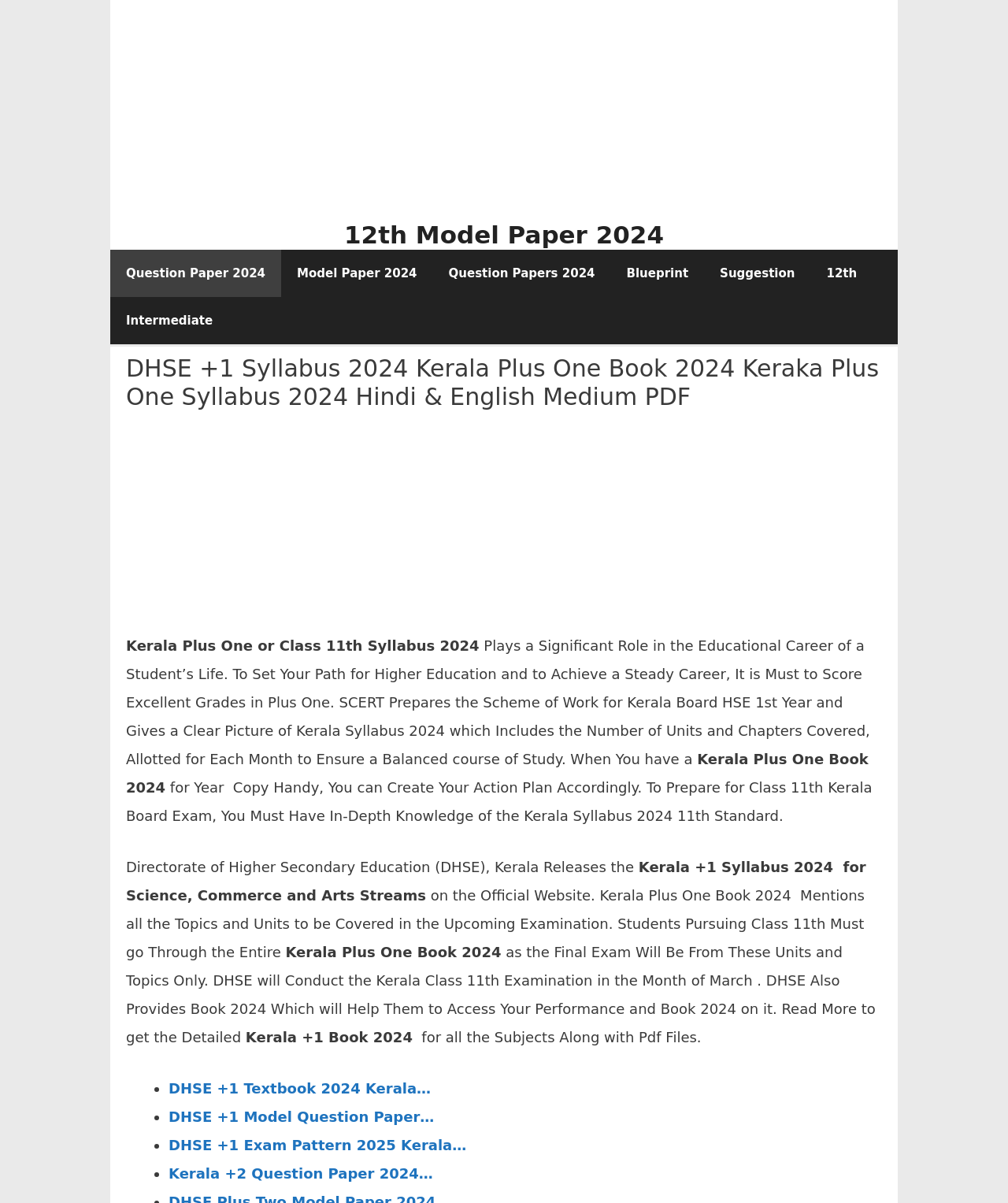Determine the bounding box coordinates of the clickable element to complete this instruction: "Click on the 'Model Paper 2024' link". Provide the coordinates in the format of four float numbers between 0 and 1, [left, top, right, bottom].

[0.279, 0.208, 0.429, 0.247]